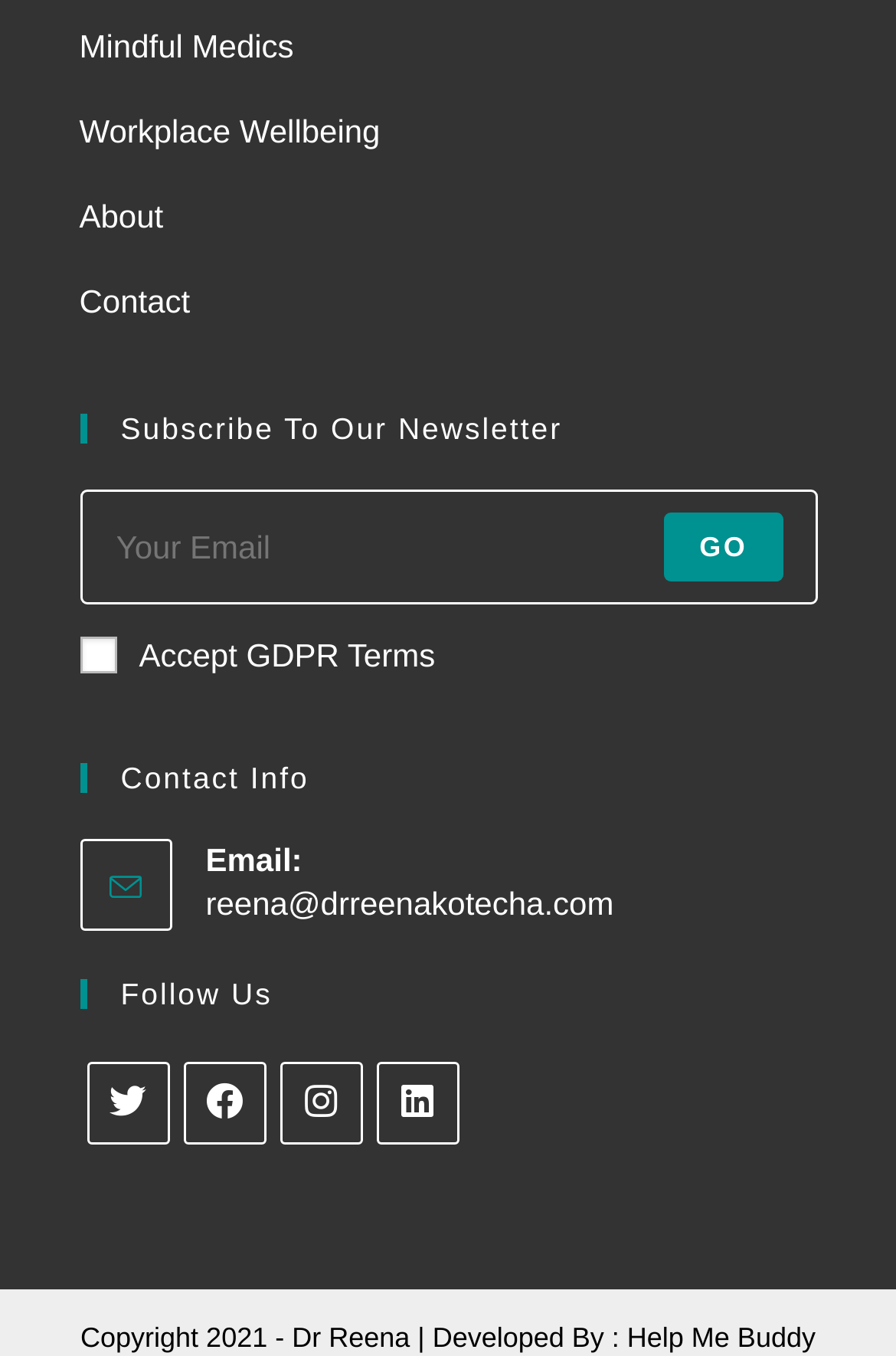Please locate the clickable area by providing the bounding box coordinates to follow this instruction: "Subscribe to the newsletter".

[0.088, 0.362, 0.912, 0.446]